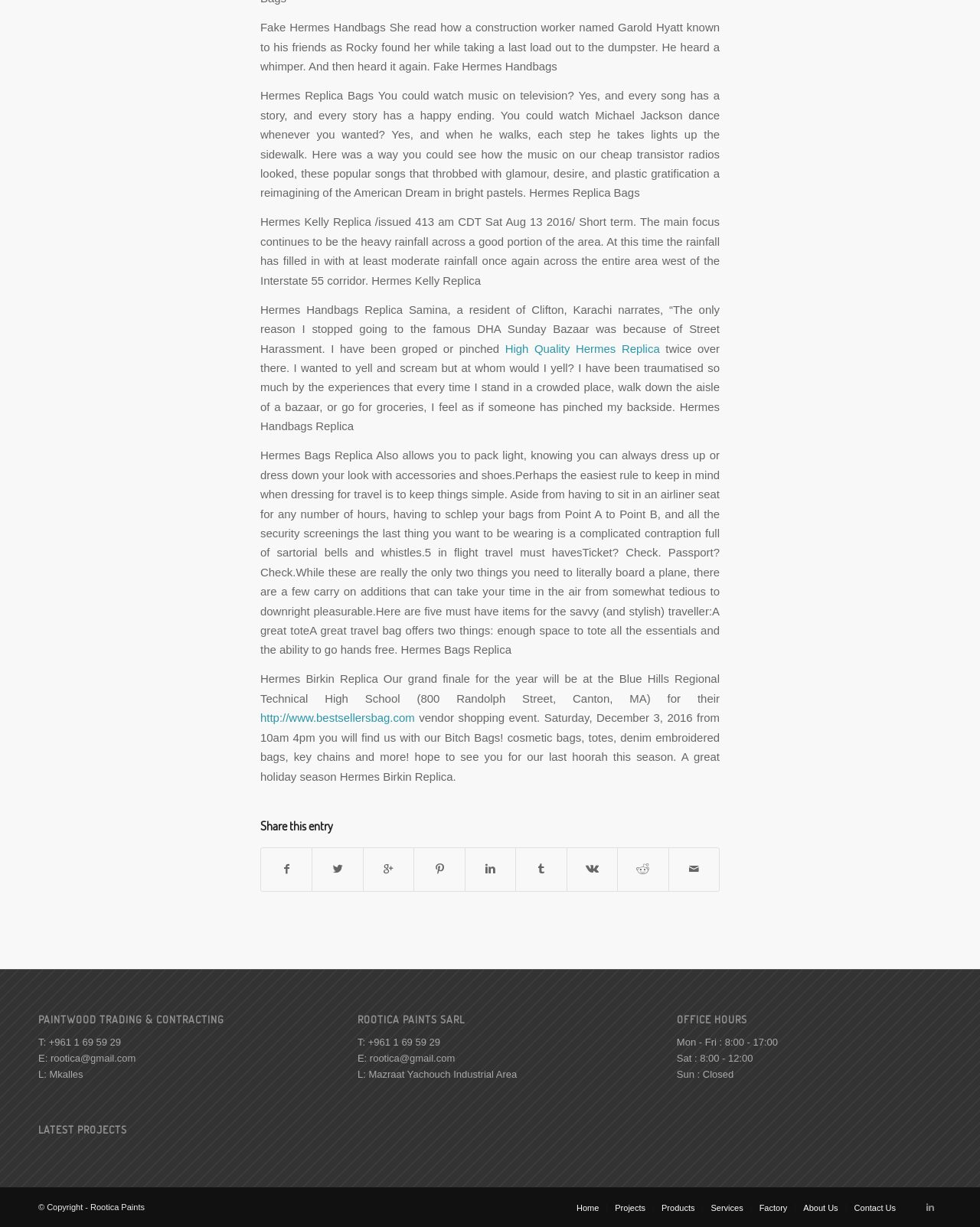Identify the bounding box coordinates of the element to click to follow this instruction: 'Visit 'http://www.bestsellersbag.com''. Ensure the coordinates are four float values between 0 and 1, provided as [left, top, right, bottom].

[0.266, 0.58, 0.423, 0.59]